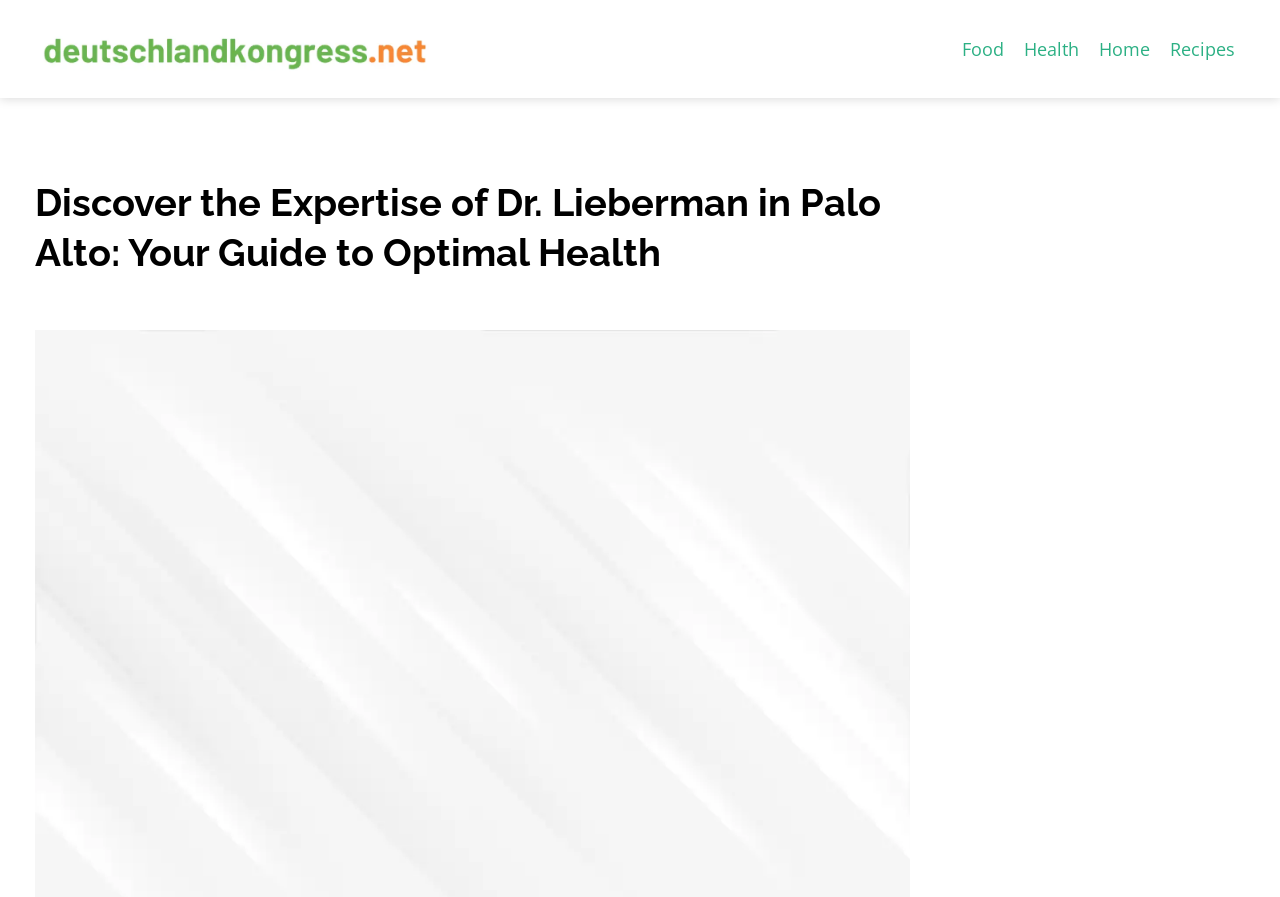What is the purpose of the webpage?
Using the visual information, respond with a single word or phrase.

To provide information about Dr. Lieberman